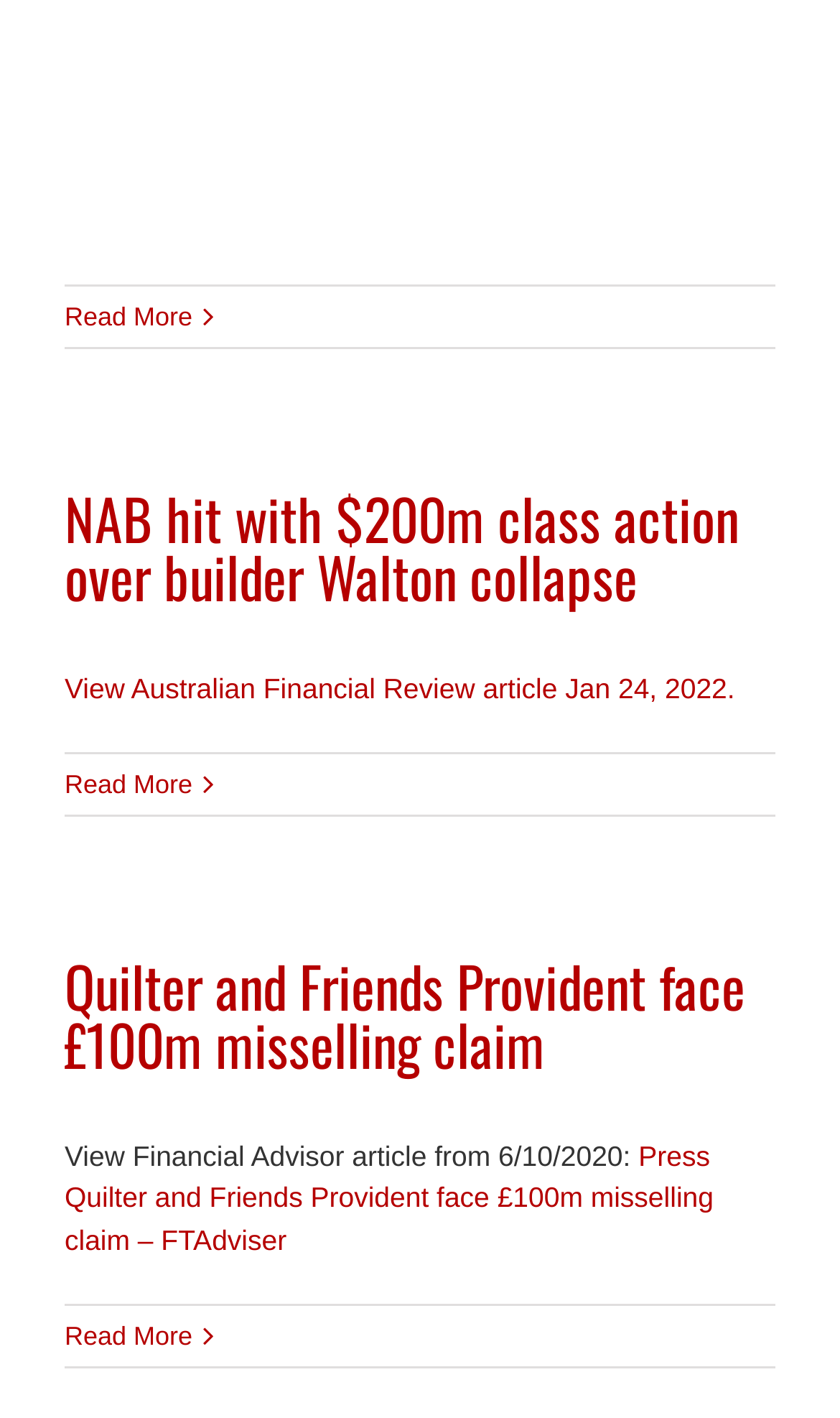Provide a brief response to the question below using a single word or phrase: 
What is the common action in both articles?

class action